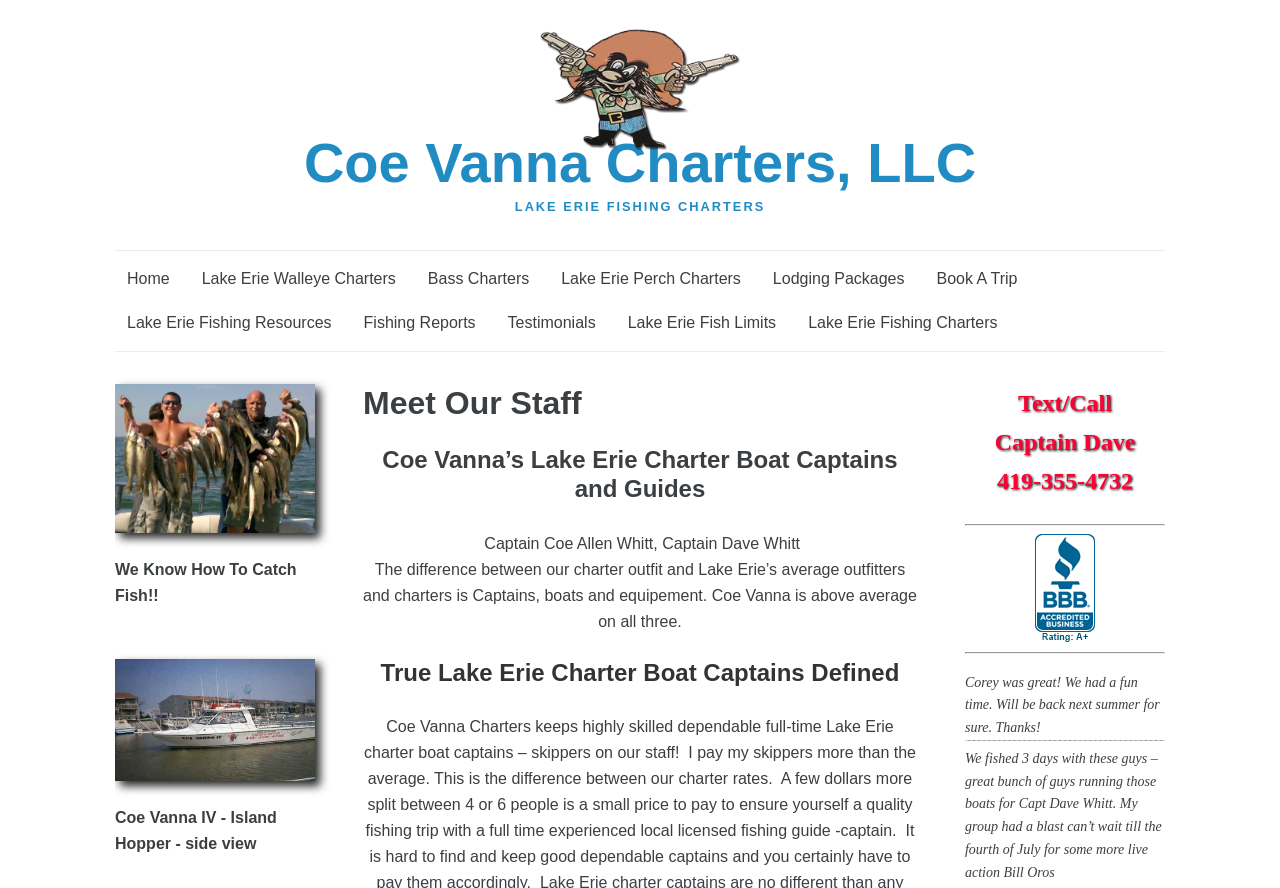Determine the bounding box coordinates of the area to click in order to meet this instruction: "Call Captain Dave".

[0.779, 0.527, 0.885, 0.556]